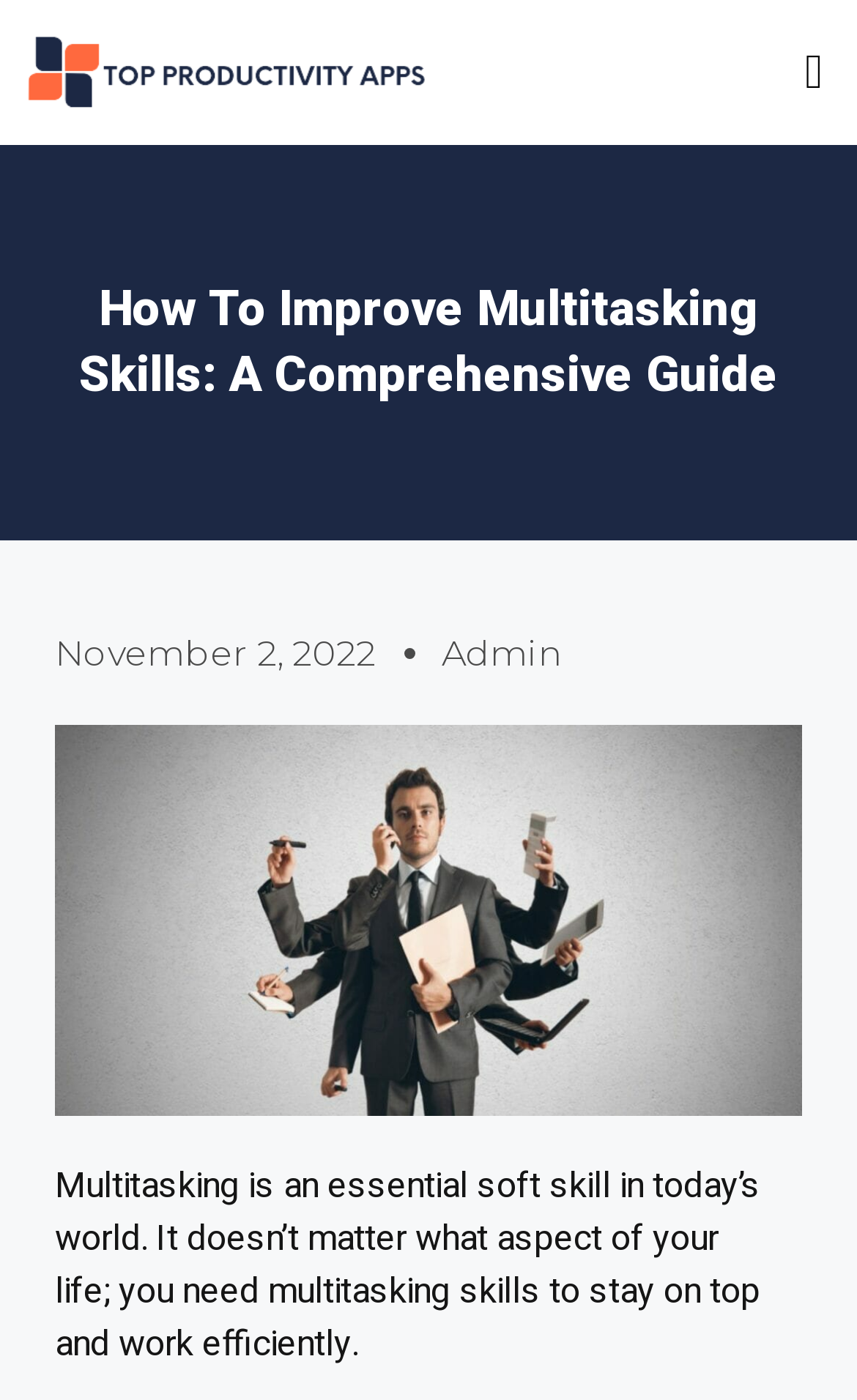Identify the bounding box for the described UI element. Provide the coordinates in (top-left x, top-left y, bottom-right x, bottom-right y) format with values ranging from 0 to 1: November 2, 2022

[0.064, 0.448, 0.438, 0.486]